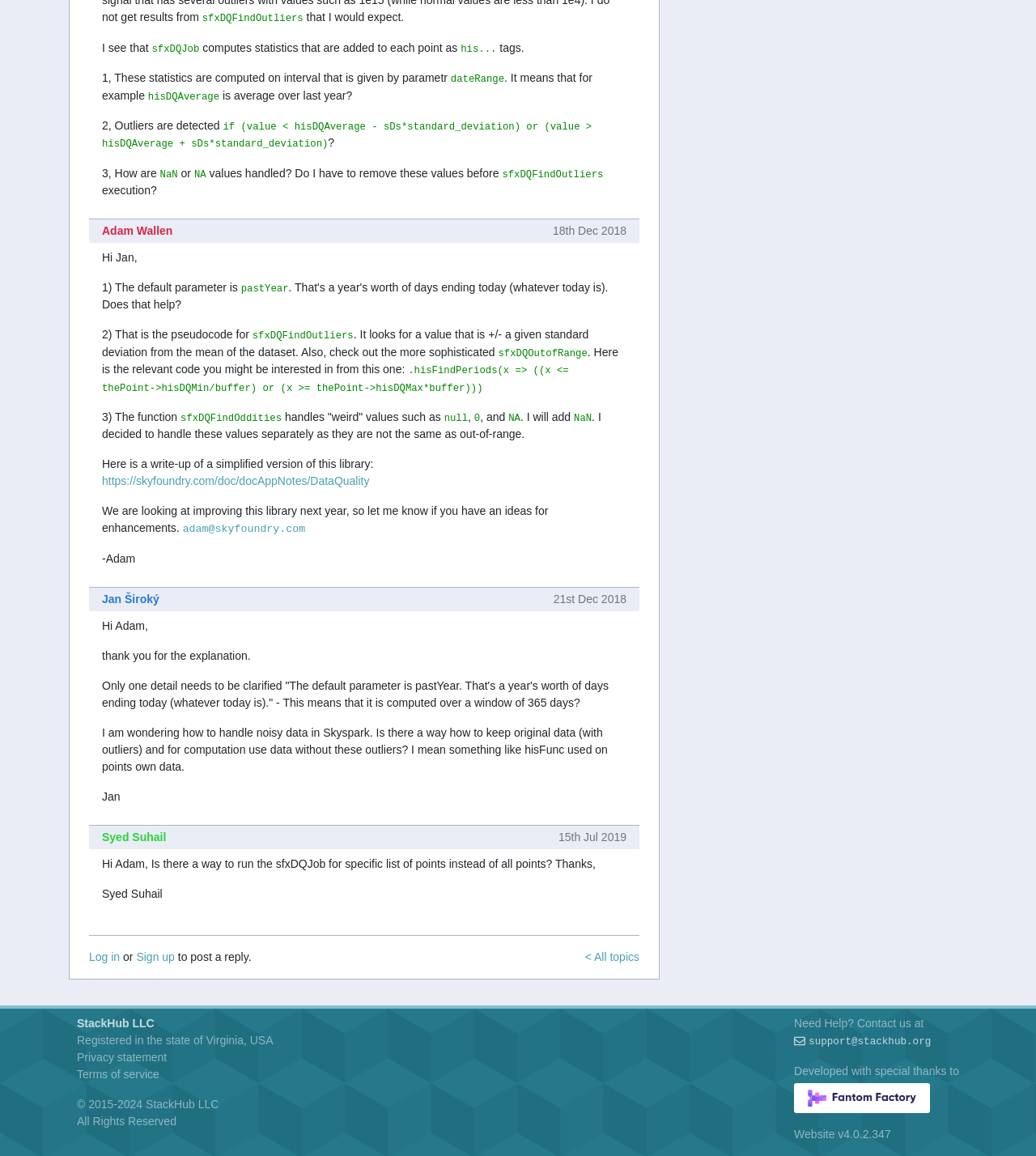Given the description "support@stackhub.org", determine the bounding box of the corresponding UI element.

[0.777, 0.896, 0.899, 0.906]